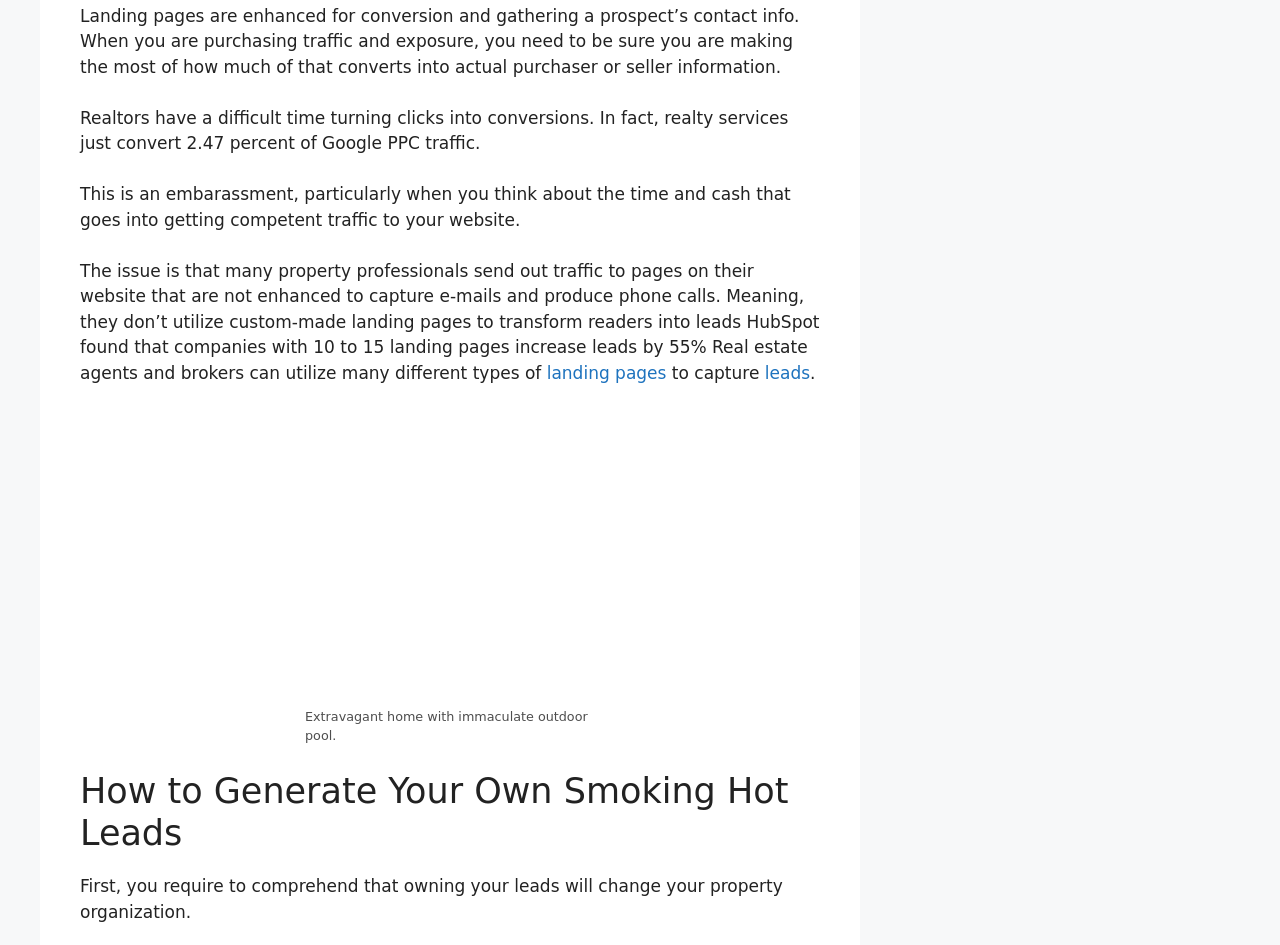Show the bounding box coordinates for the HTML element as described: "leads".

[0.597, 0.384, 0.633, 0.405]